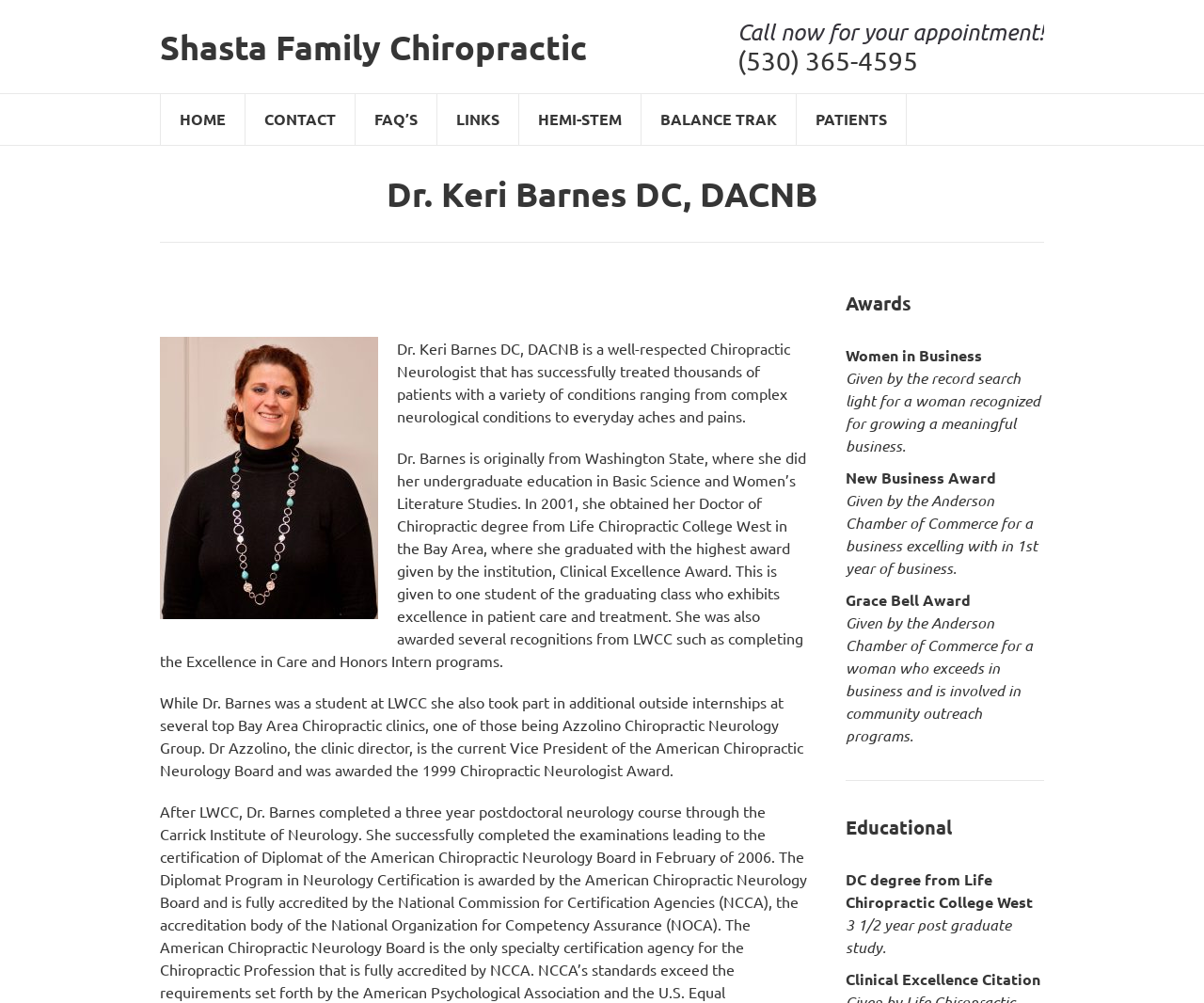Please locate the bounding box coordinates of the element that needs to be clicked to achieve the following instruction: "Click the 'HOME' link". The coordinates should be four float numbers between 0 and 1, i.e., [left, top, right, bottom].

[0.134, 0.094, 0.203, 0.144]